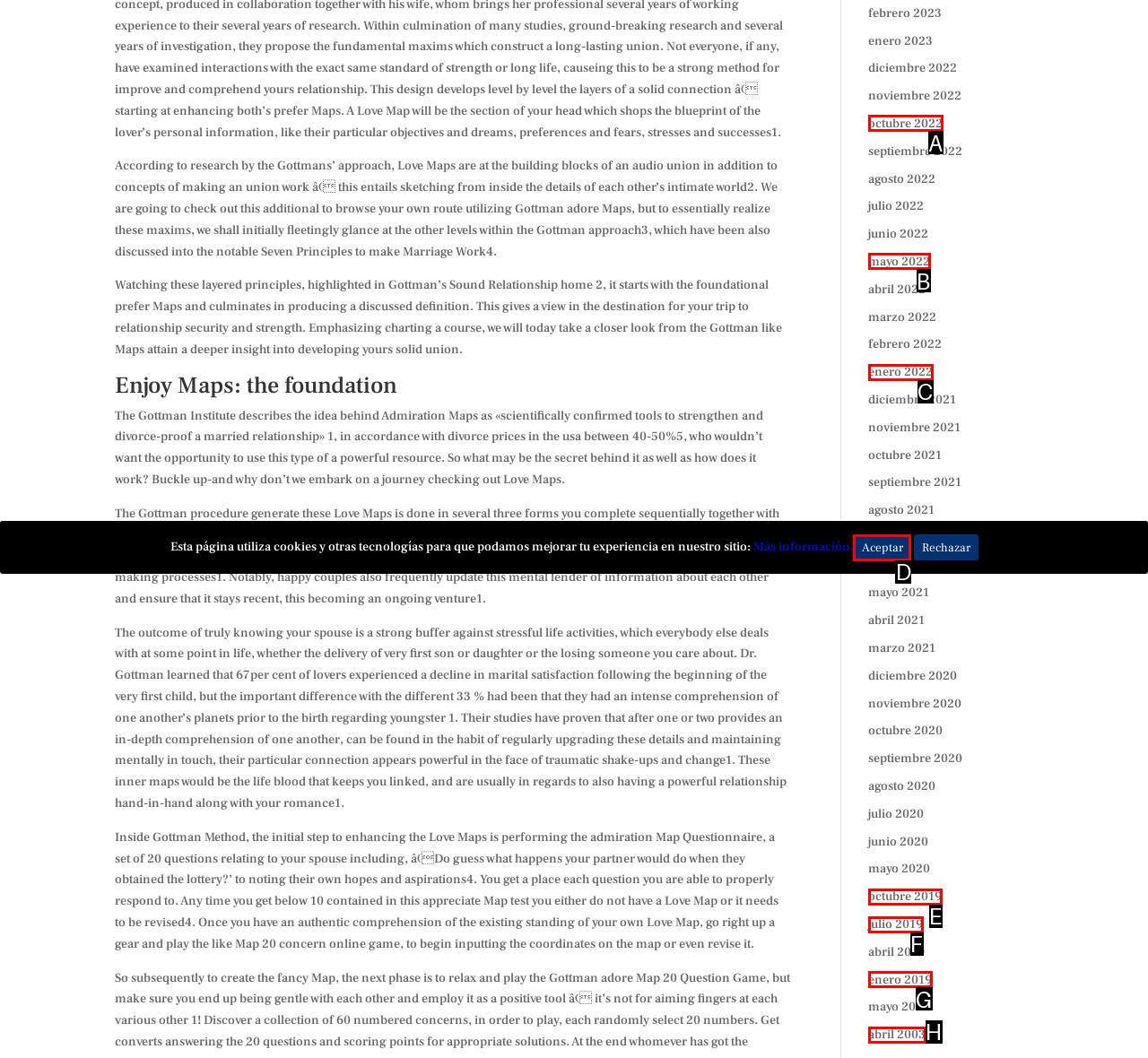Based on the element description: Aceptar, choose the best matching option. Provide the letter of the option directly.

D